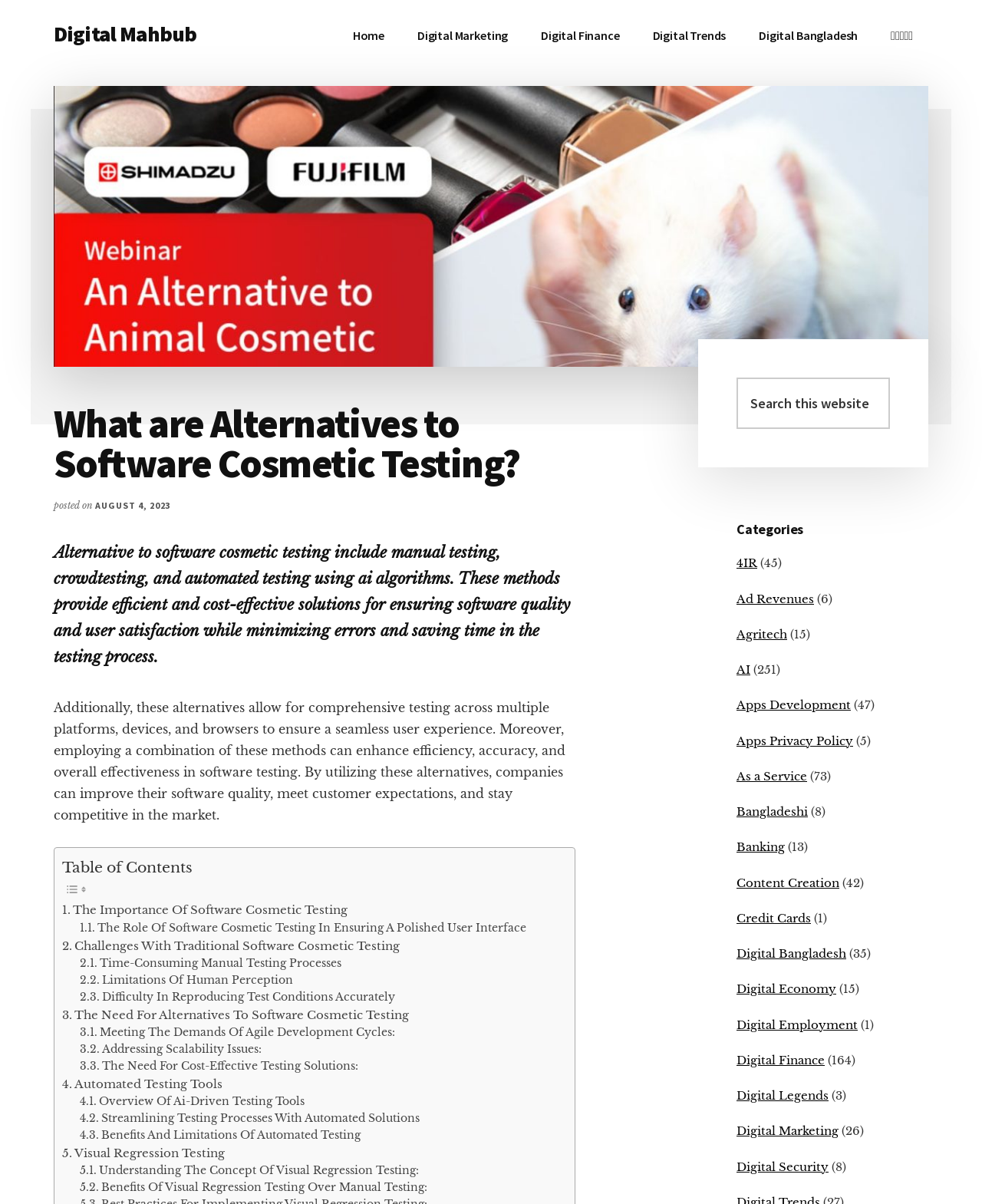What is the name of the website?
Refer to the screenshot and deliver a thorough answer to the question presented.

The website's name is mentioned in the top-left corner of the webpage, and it is 'Digital Mahbub'.